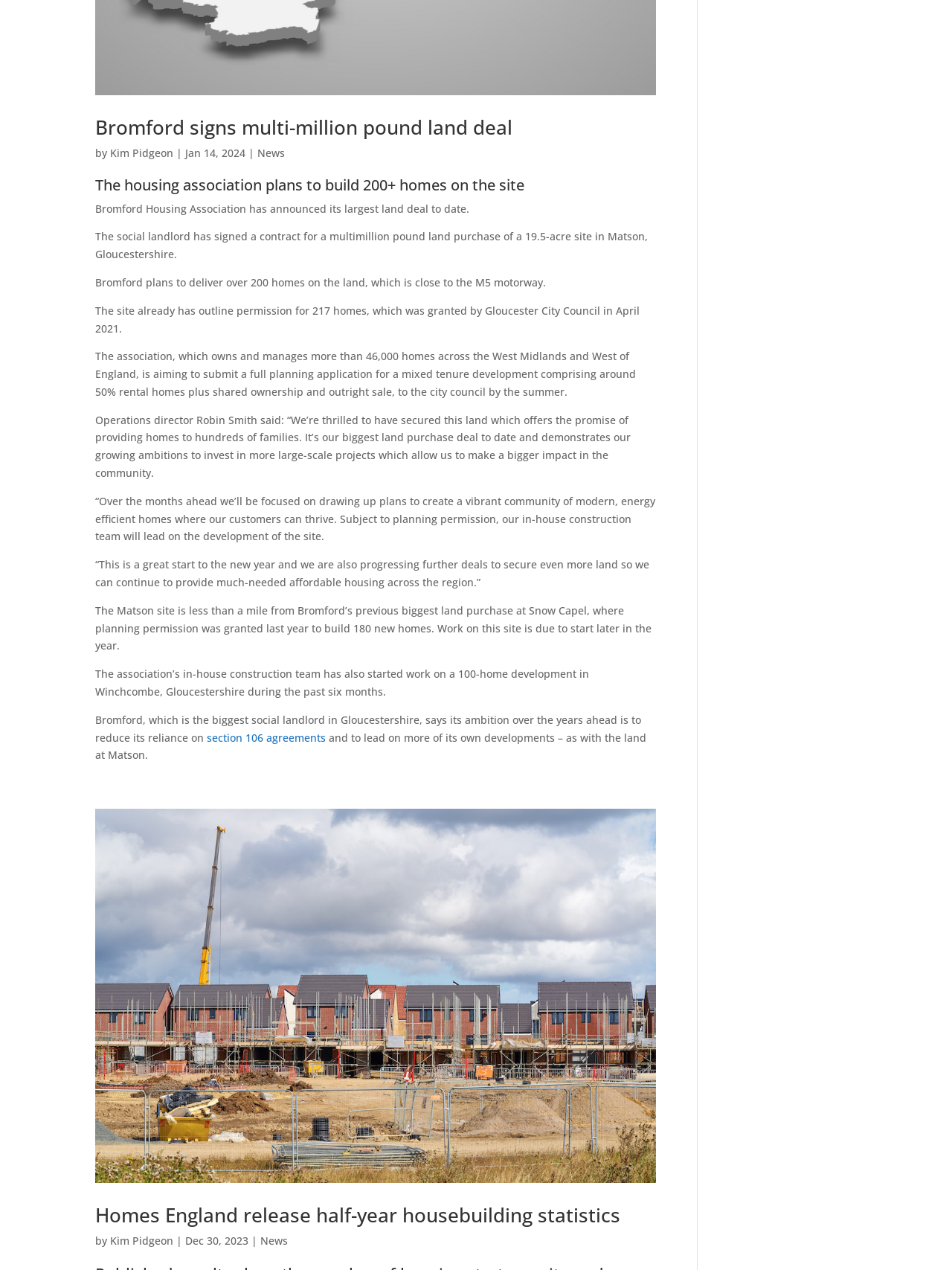Given the content of the image, can you provide a detailed answer to the question?
What is the previous biggest land purchase of Bromford?

The article mentions that the Matson site is less than a mile from Bromford's previous biggest land purchase at Snow Capel, where planning permission was granted last year to build 180 new homes.